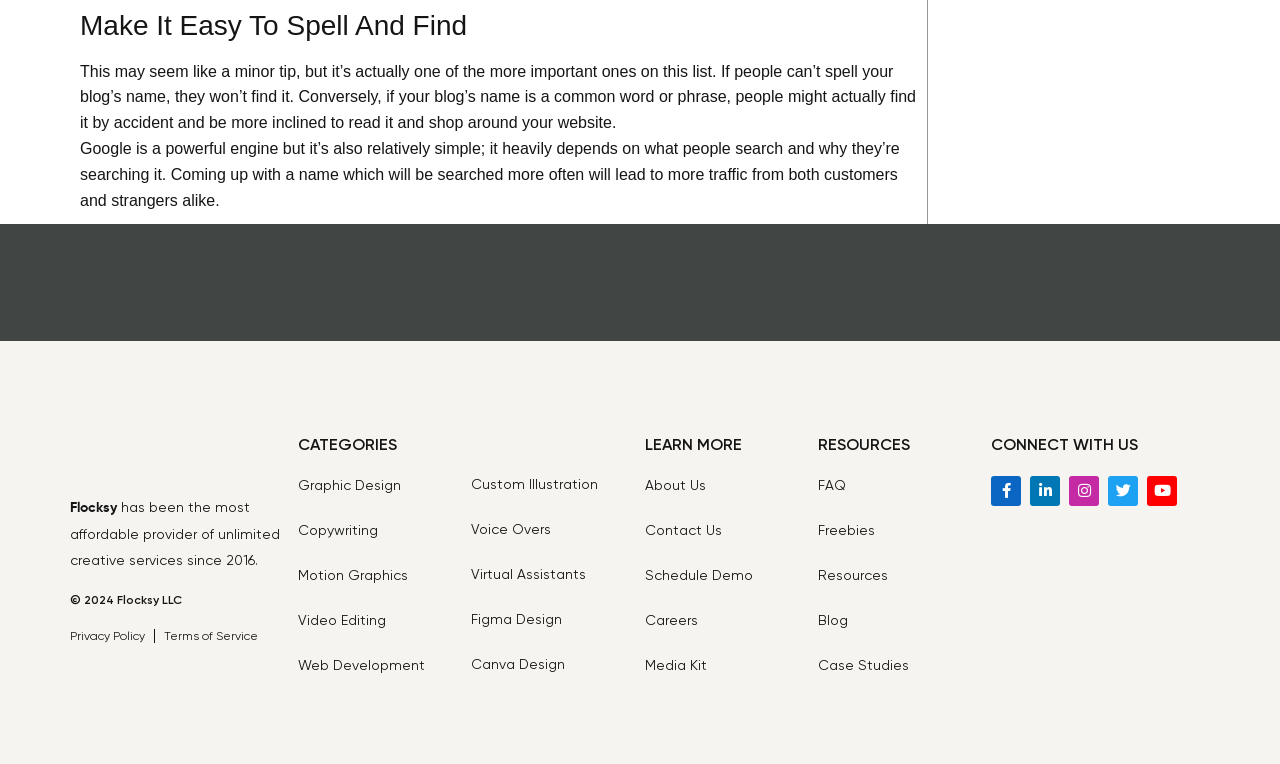Indicate the bounding box coordinates of the element that must be clicked to execute the instruction: "Check the '5/5' rating". The coordinates should be given as four float numbers between 0 and 1, i.e., [left, top, right, bottom].

[0.183, 0.376, 0.261, 0.409]